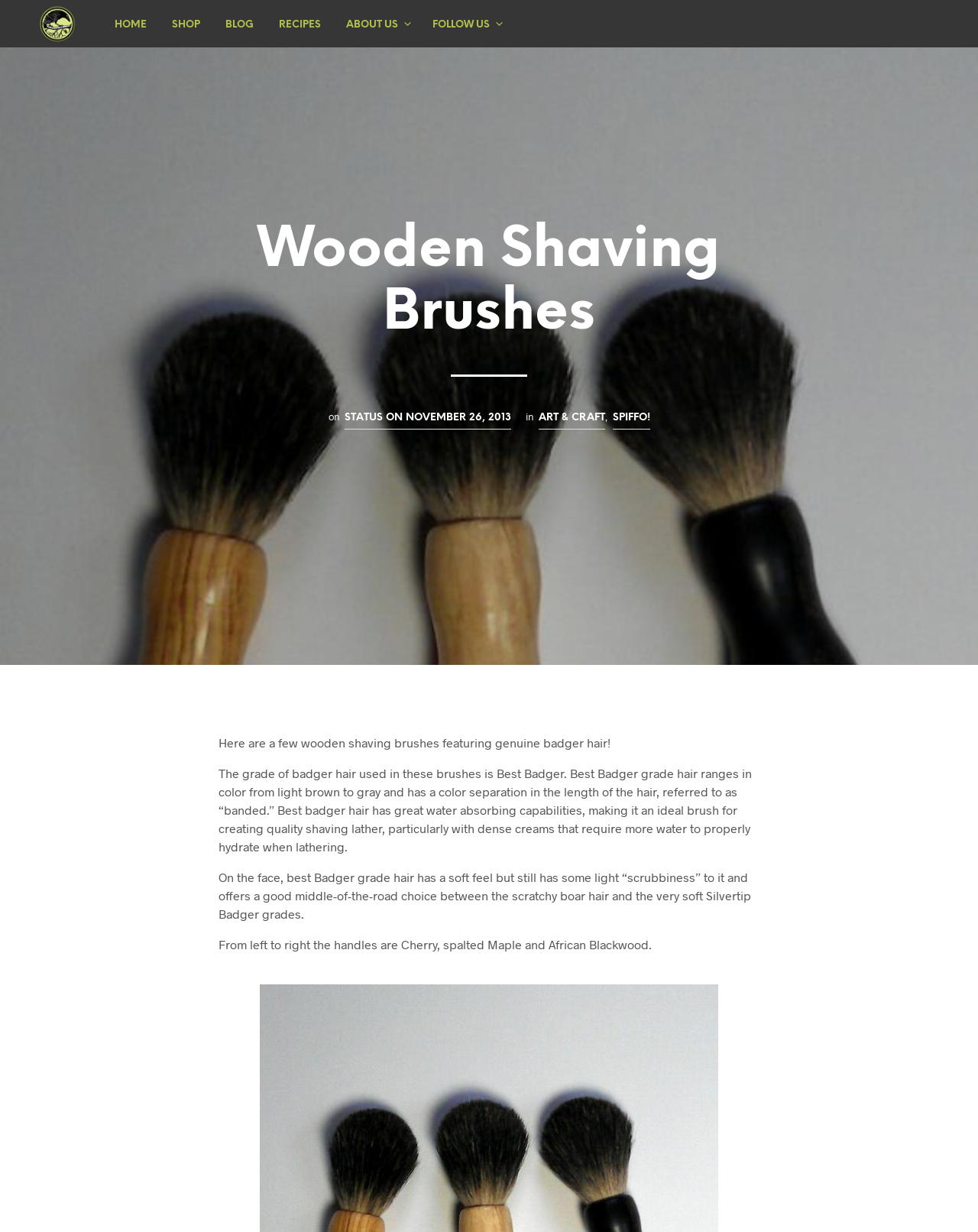Find the bounding box coordinates of the area that needs to be clicked in order to achieve the following instruction: "visit art & craft". The coordinates should be specified as four float numbers between 0 and 1, i.e., [left, top, right, bottom].

[0.55, 0.333, 0.618, 0.349]